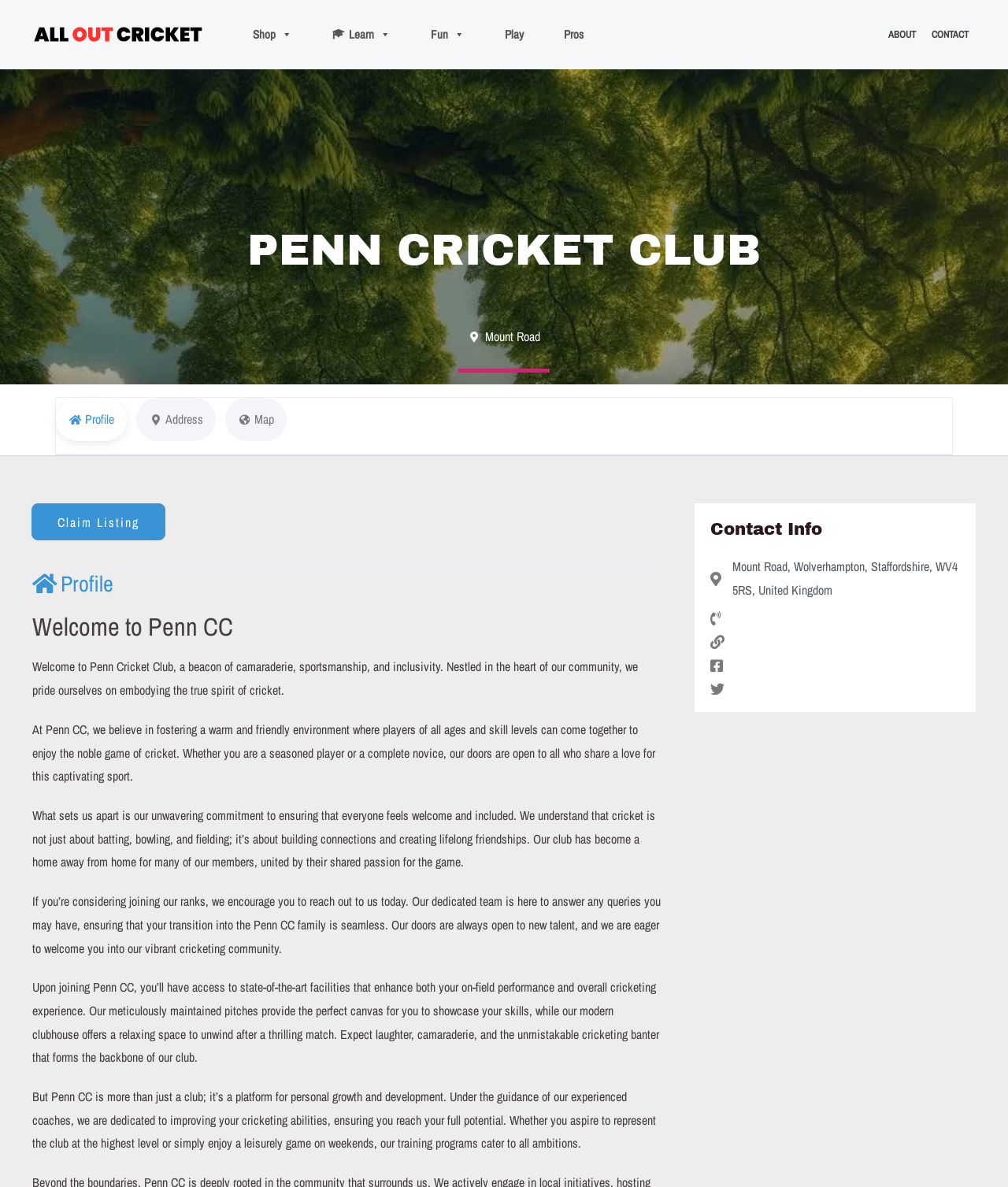Find the bounding box coordinates of the clickable area required to complete the following action: "Click the 'Shop' link".

[0.231, 0.016, 0.309, 0.042]